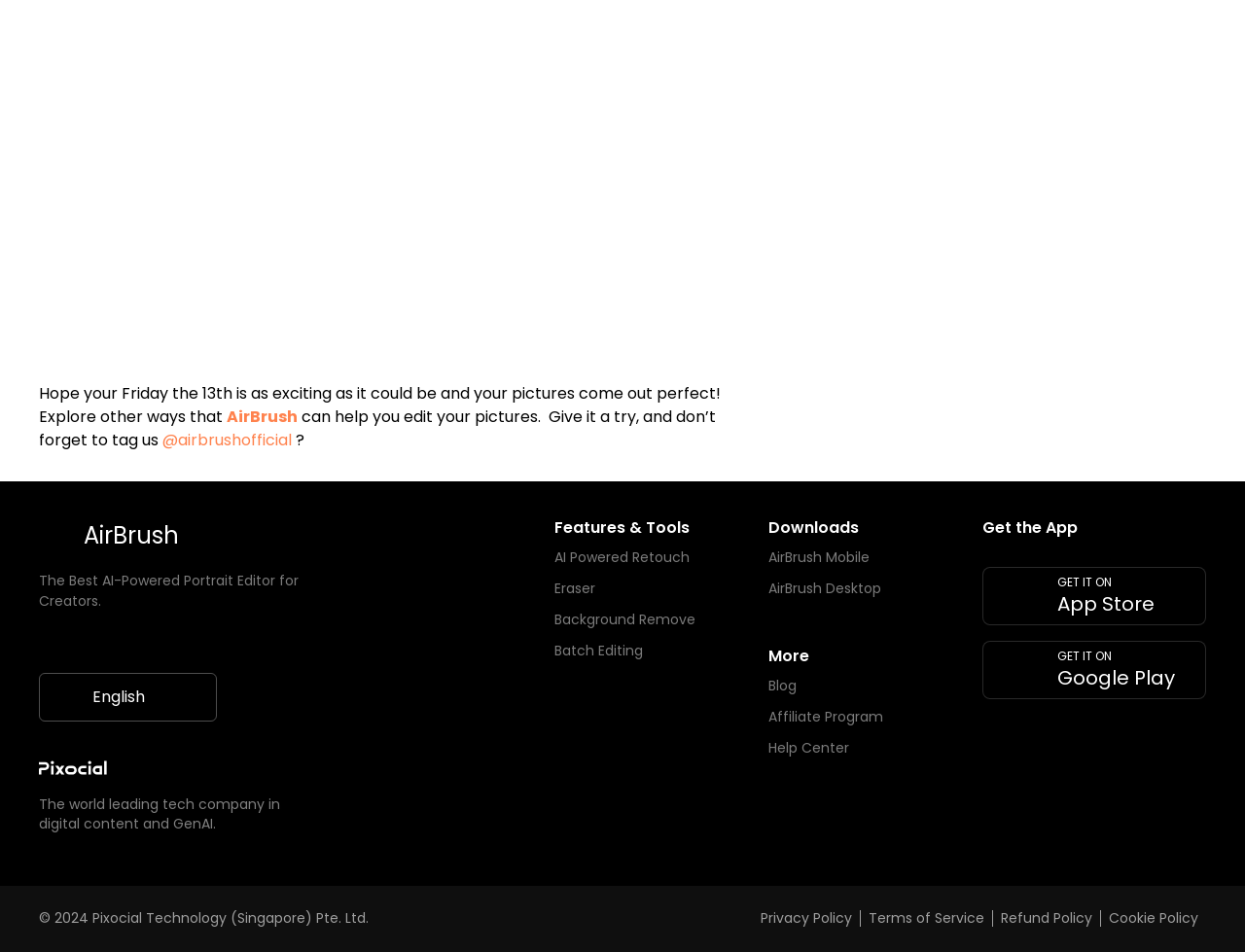Identify the bounding box for the described UI element: "casyno".

None